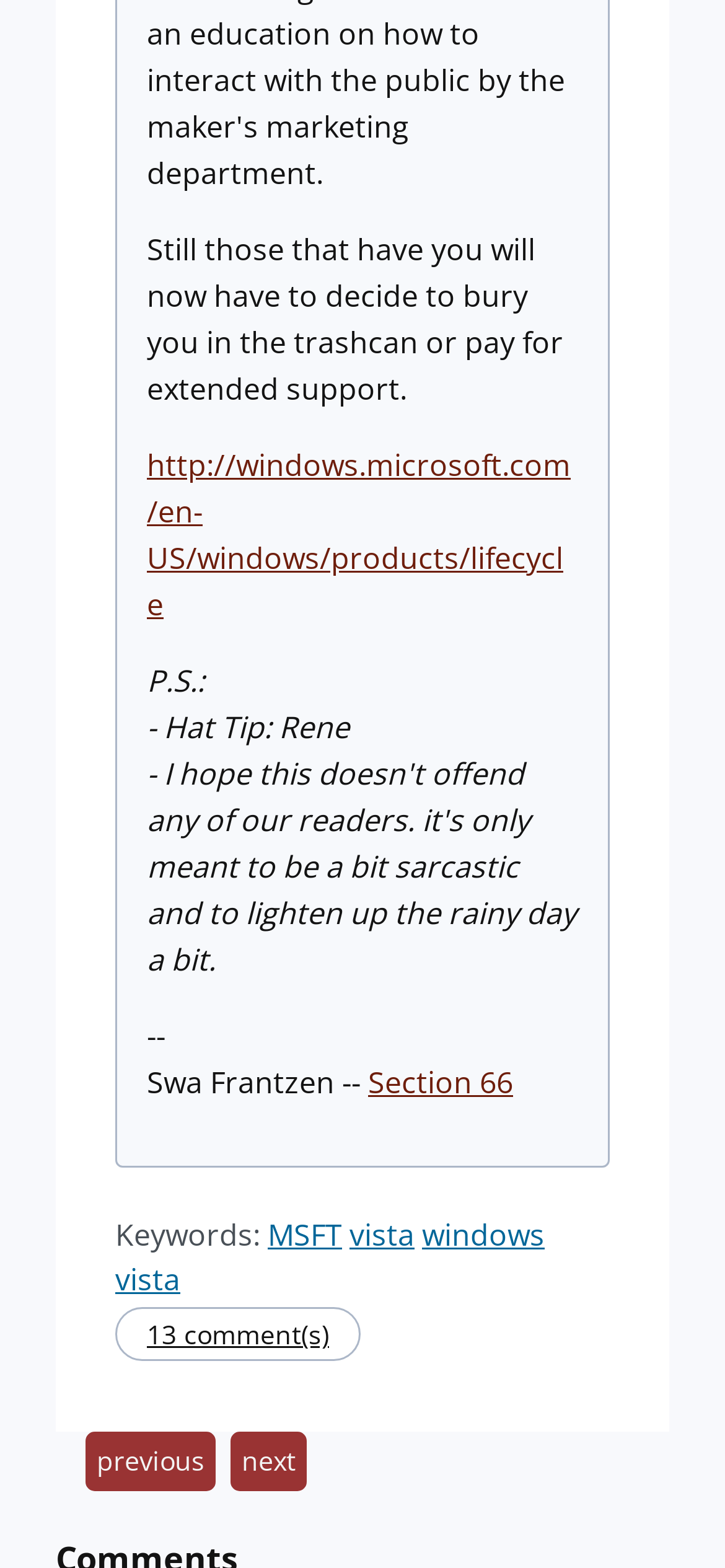Specify the bounding box coordinates of the element's area that should be clicked to execute the given instruction: "read the tip from Rene". The coordinates should be four float numbers between 0 and 1, i.e., [left, top, right, bottom].

[0.256, 0.451, 0.482, 0.477]